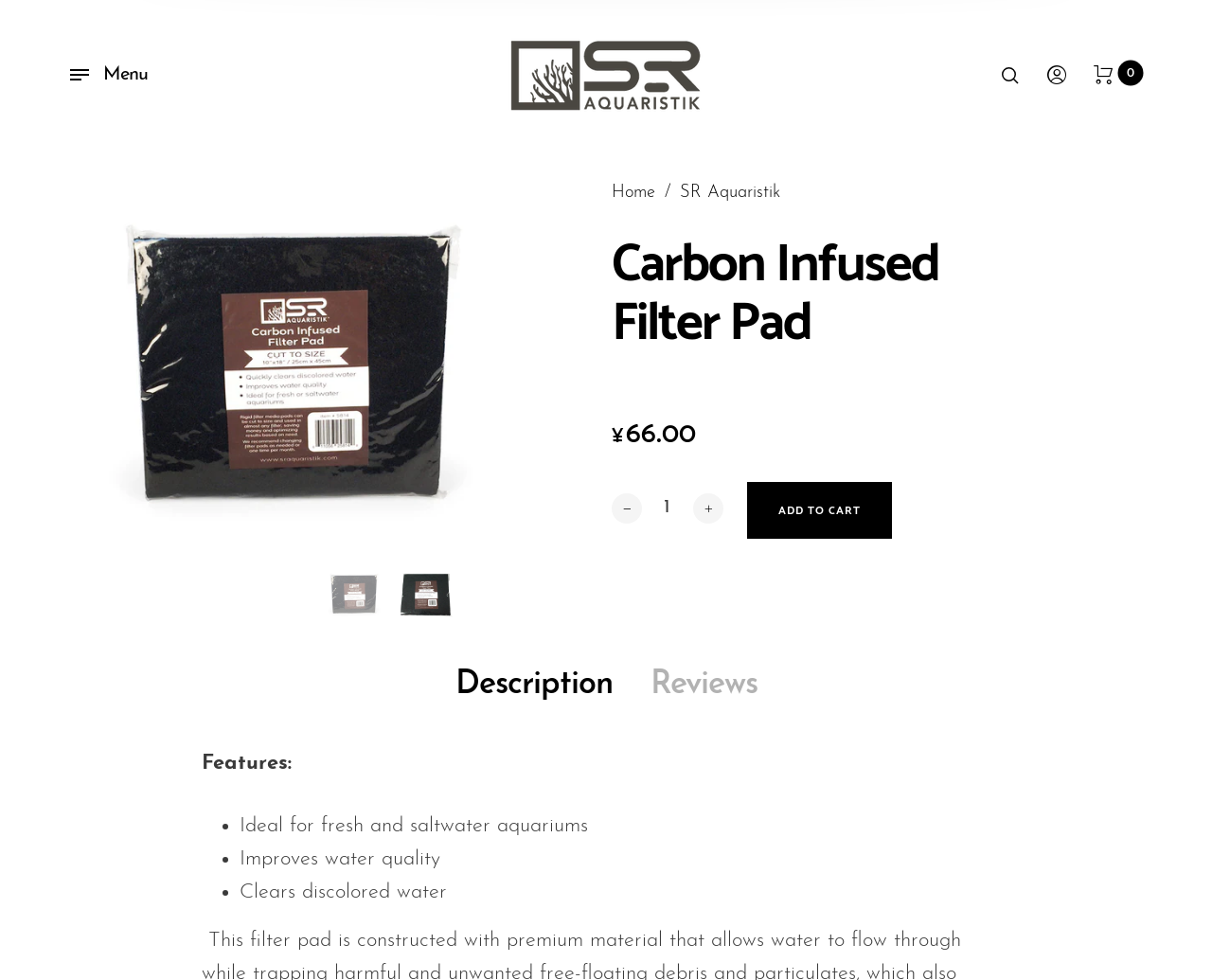Please find and generate the text of the main heading on the webpage.

Carbon Infused Filter Pad